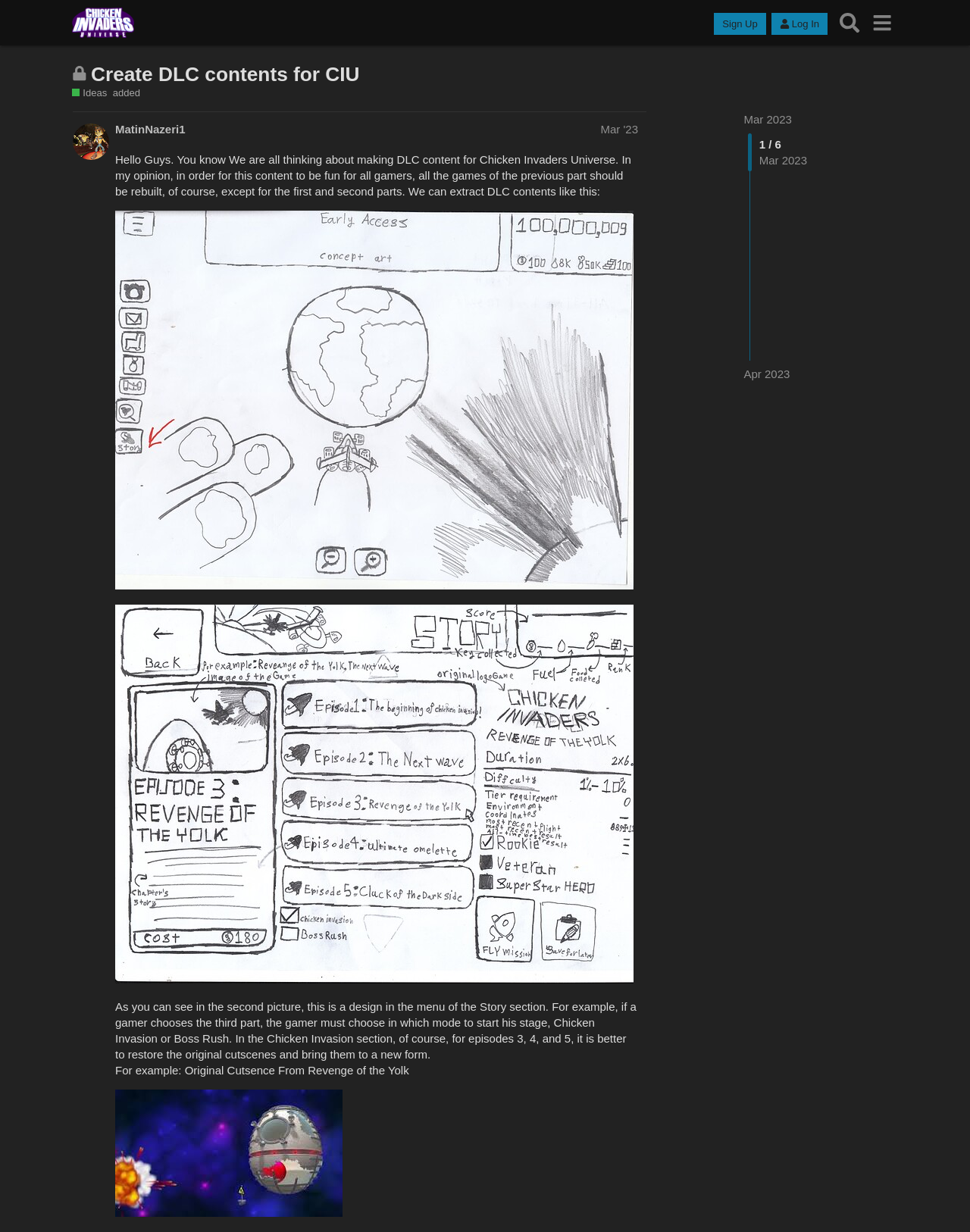What is the date of the last reply?
Kindly answer the question with as much detail as you can.

I found the date of the last reply by looking at the link 'Apr 2023' and its corresponding generic text 'Apr 15, 2023 7:45 pm'.